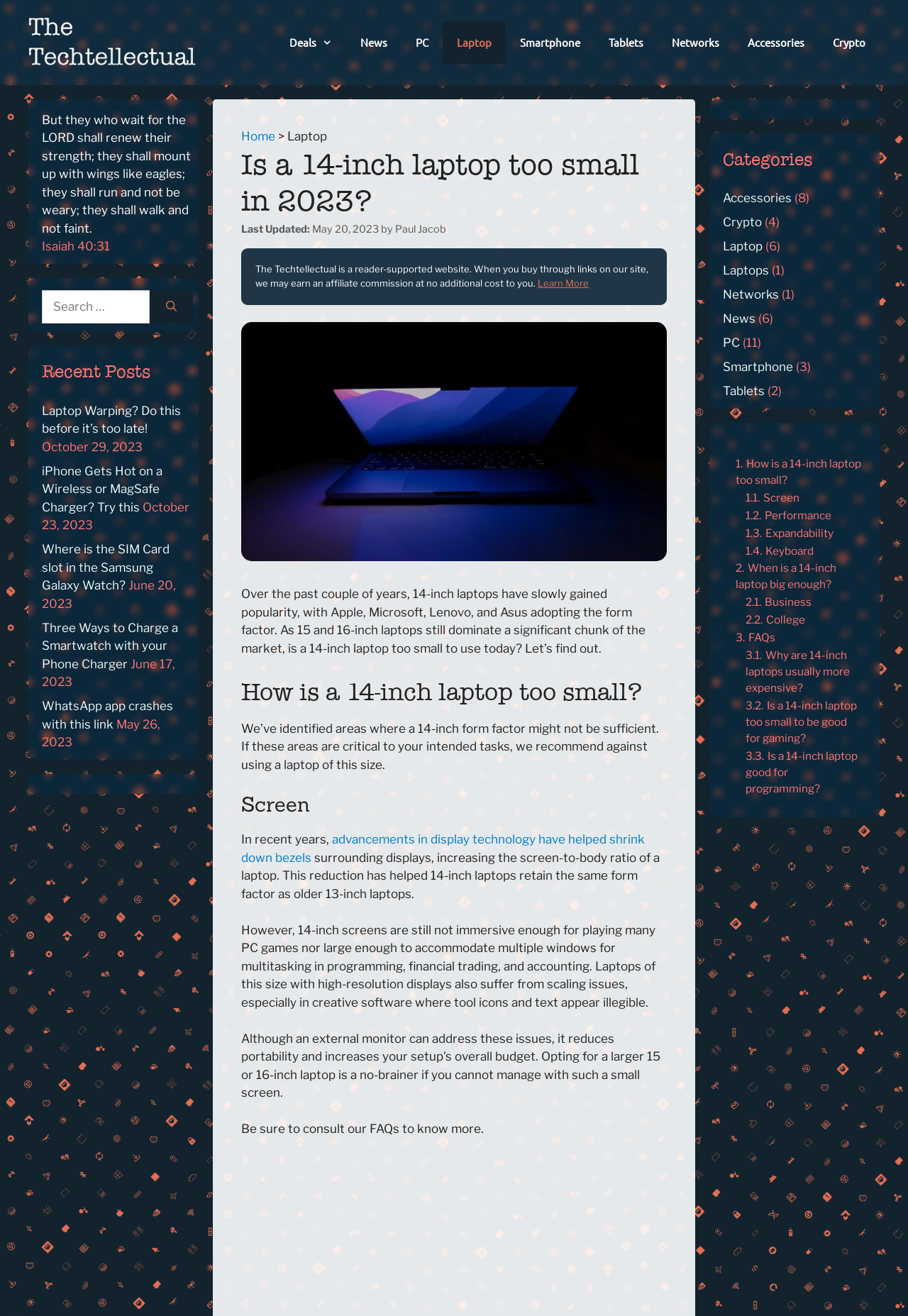Bounding box coordinates should be in the format (top-left x, top-left y, bottom-right x, bottom-right y) and all values should be floating point numbers between 0 and 1. Determine the bounding box coordinate for the UI element described as: News

[0.796, 0.237, 0.832, 0.248]